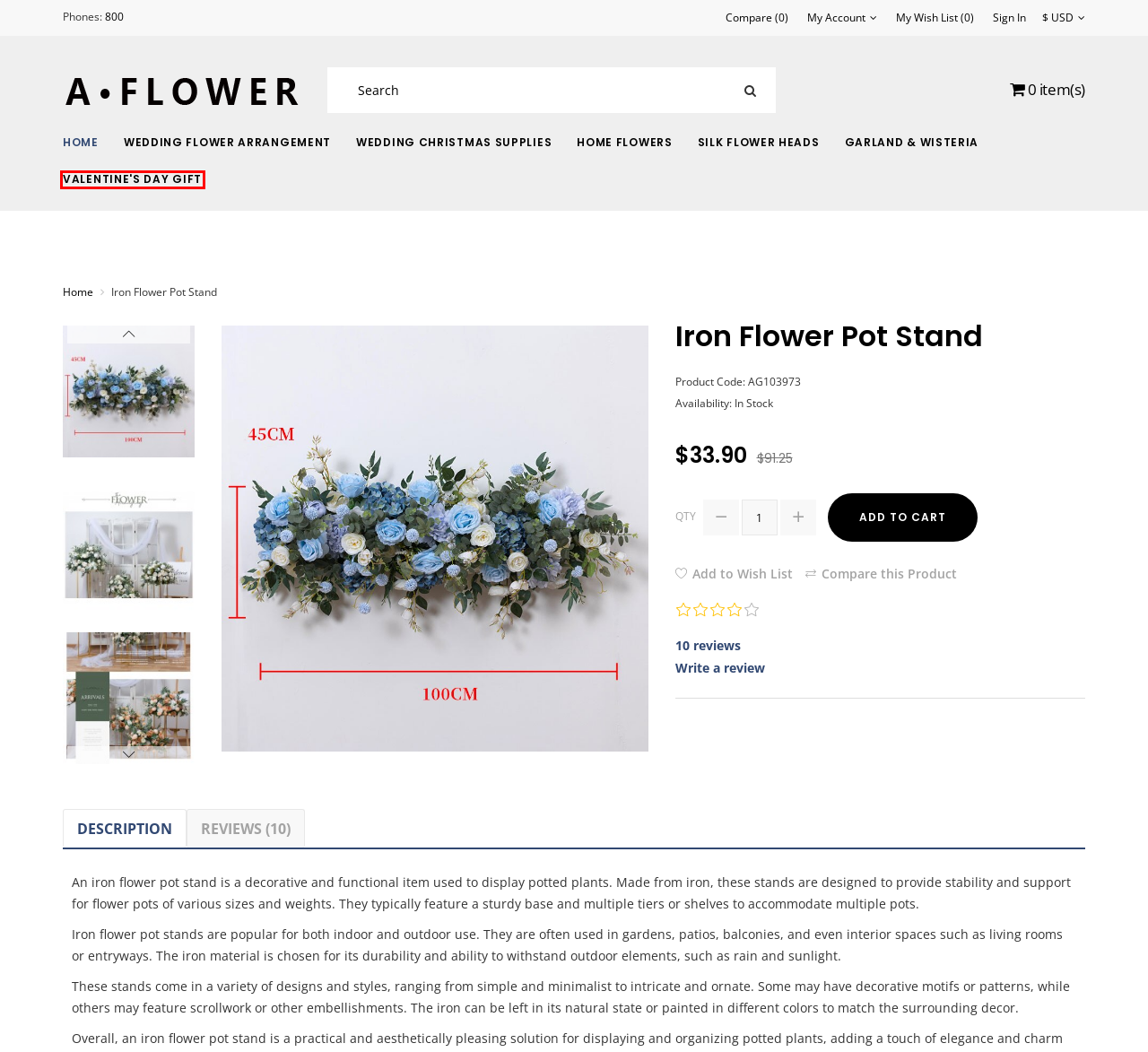You are presented with a screenshot of a webpage containing a red bounding box around an element. Determine which webpage description best describes the new webpage after clicking on the highlighted element. Here are the candidates:
A. Garland & Wisteria
B. Account Login
C. Product Comparison
D. Silk Flower Heads
E. Valentine's Day Gift
F. Home Flowers
G. Wedding Christmas Supplies
H. Wedding Flower Arrangement

E